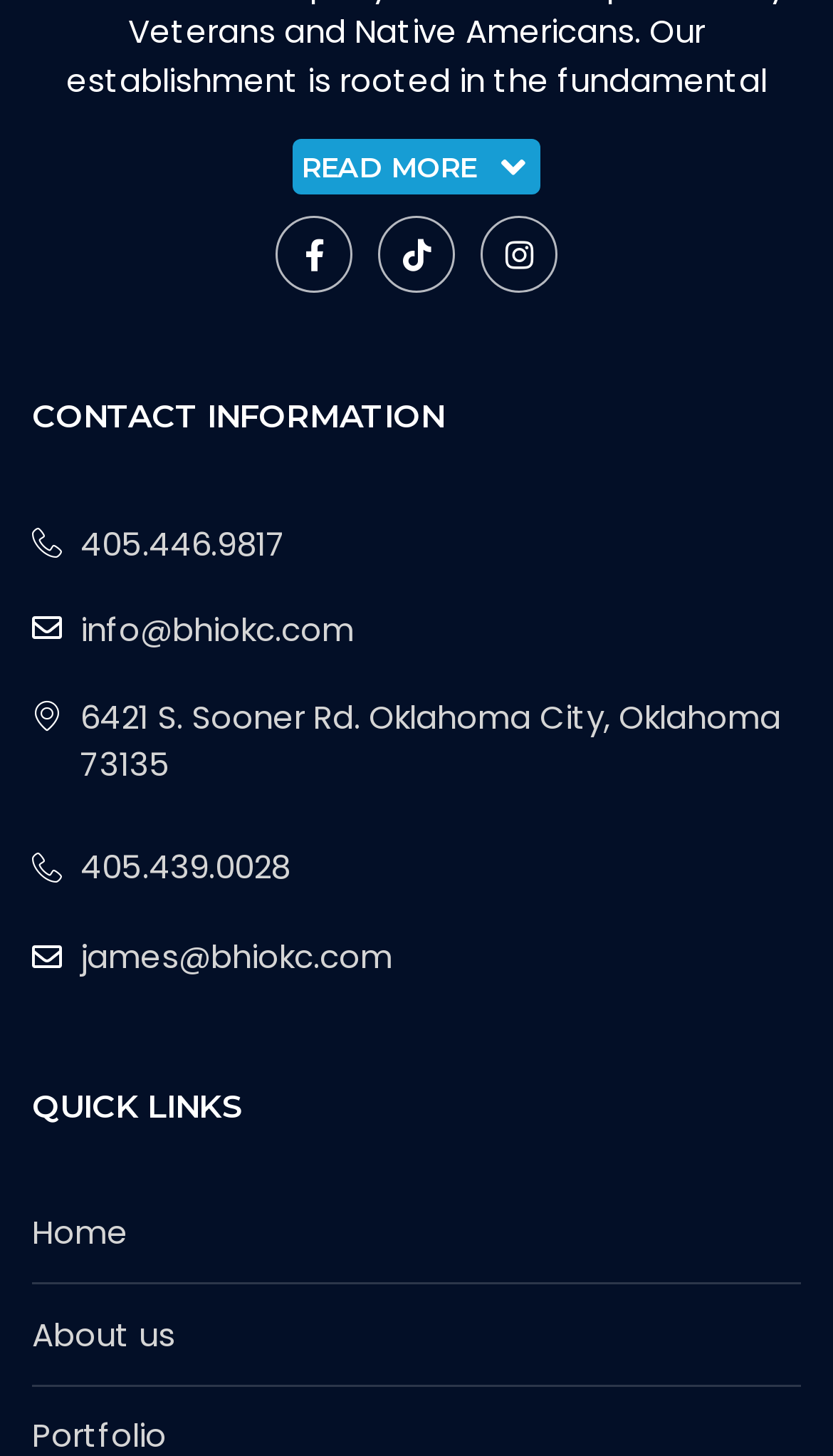Answer the following in one word or a short phrase: 
How many social media links are there?

3